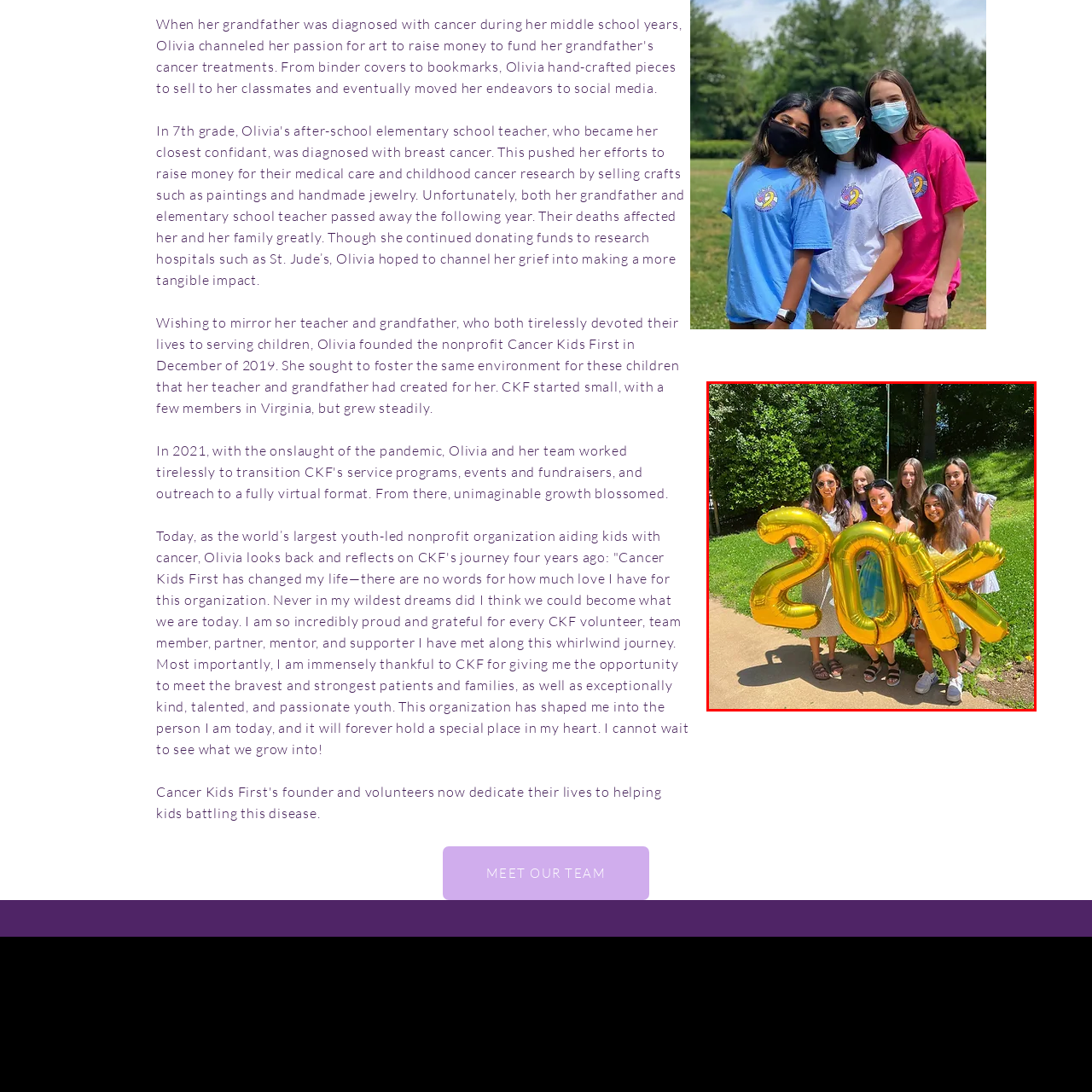Give a detailed caption for the image that is encased within the red bounding box.

In a vibrant outdoor setting, a group of six young women celebrates a significant milestone, holding up large, eye-catching gold balloons that read "20K." Their joyful expressions radiate excitement and camaraderie, likely commemorating a major achievement or fundraising goal reached by their nonprofit organization, Cancer Kids First, which supports children battling cancer. The lush green backdrop enhances the celebratory atmosphere, highlighting the sense of community and dedication shared among the members. This gathering symbolizes not just the journey of the organization but also the bond formed through their collective efforts to make a difference in the lives of young cancer patients.